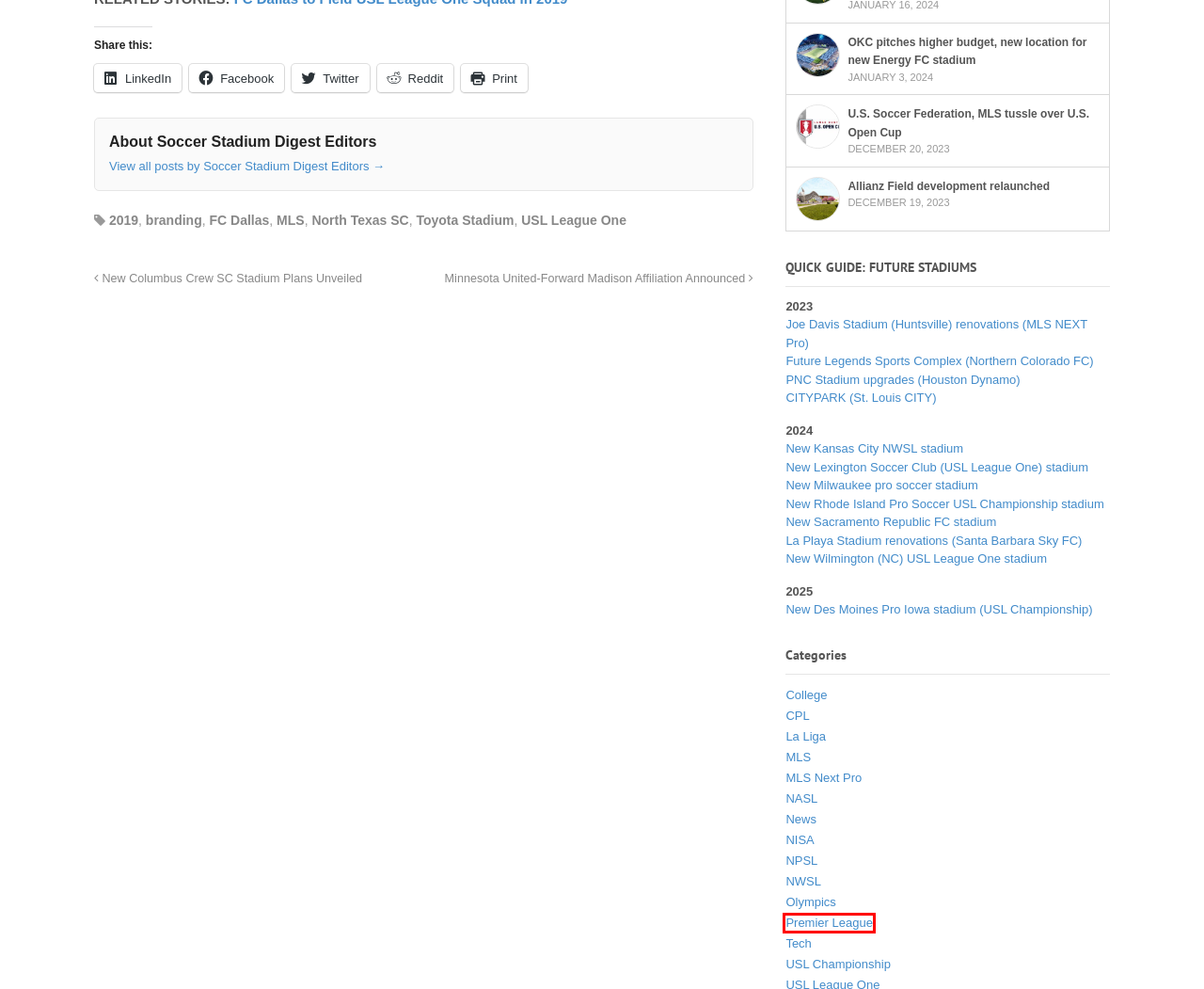Examine the screenshot of a webpage featuring a red bounding box and identify the best matching webpage description for the new page that results from clicking the element within the box. Here are the options:
A. Toyota Stadium Archives - Soccer Stadium Digest
B. PNC Stadium upgrades unveiled - Soccer Stadium Digest
C. New for 2023: Centene Stadium - Soccer Stadium Digest
D. Premier League Archives - Soccer Stadium Digest
E. La Liga Archives - Soccer Stadium Digest
F. NISA Archives - Soccer Stadium Digest
G. FC Dallas Archives - Soccer Stadium Digest
H. Rhode Island shifts some TIF proceeds from city to Pawtucket stadium - Soccer Stadium Digest

D